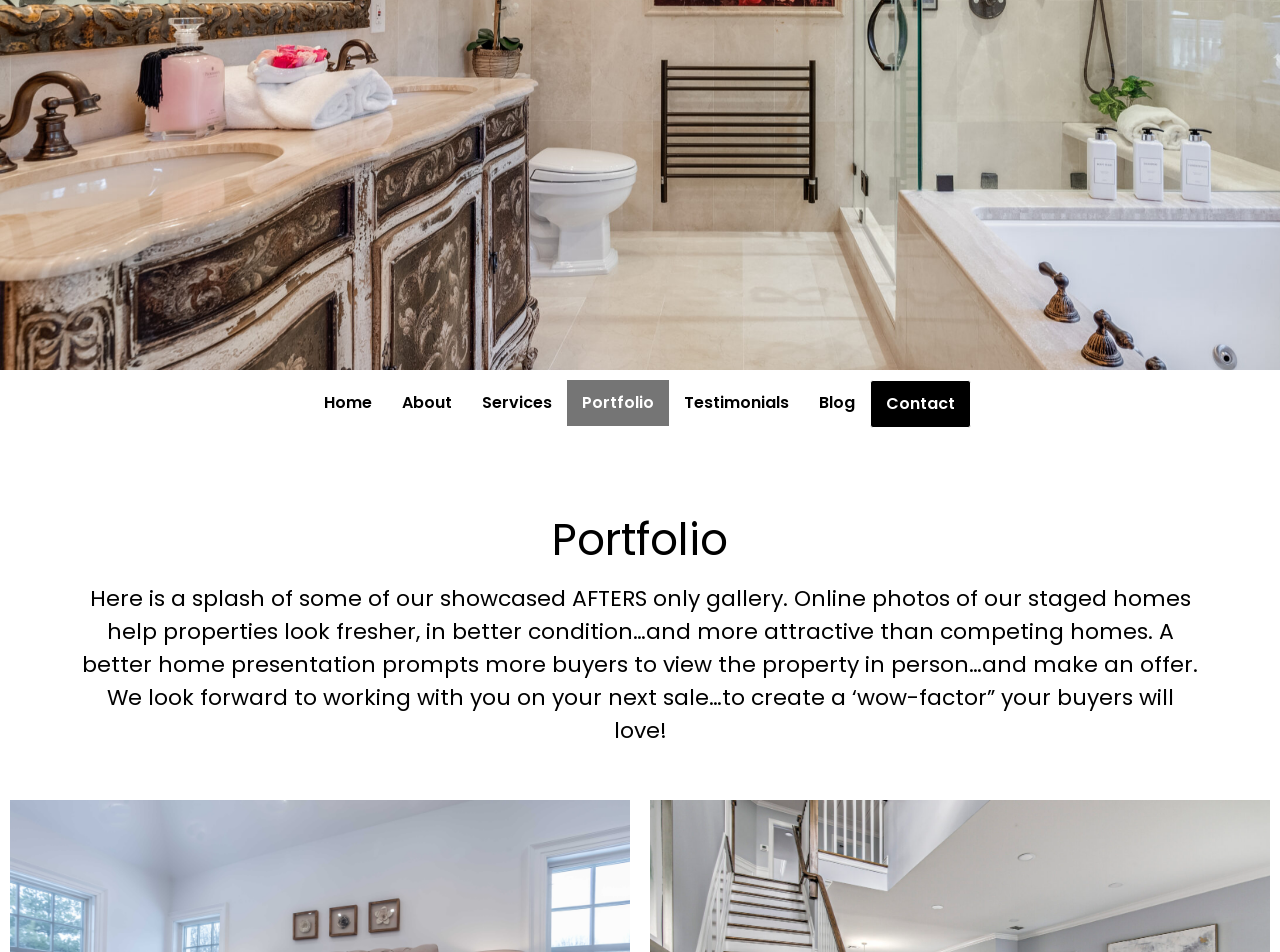Determine the bounding box of the UI element mentioned here: "About". The coordinates must be in the format [left, top, right, bottom] with values ranging from 0 to 1.

[0.302, 0.399, 0.365, 0.447]